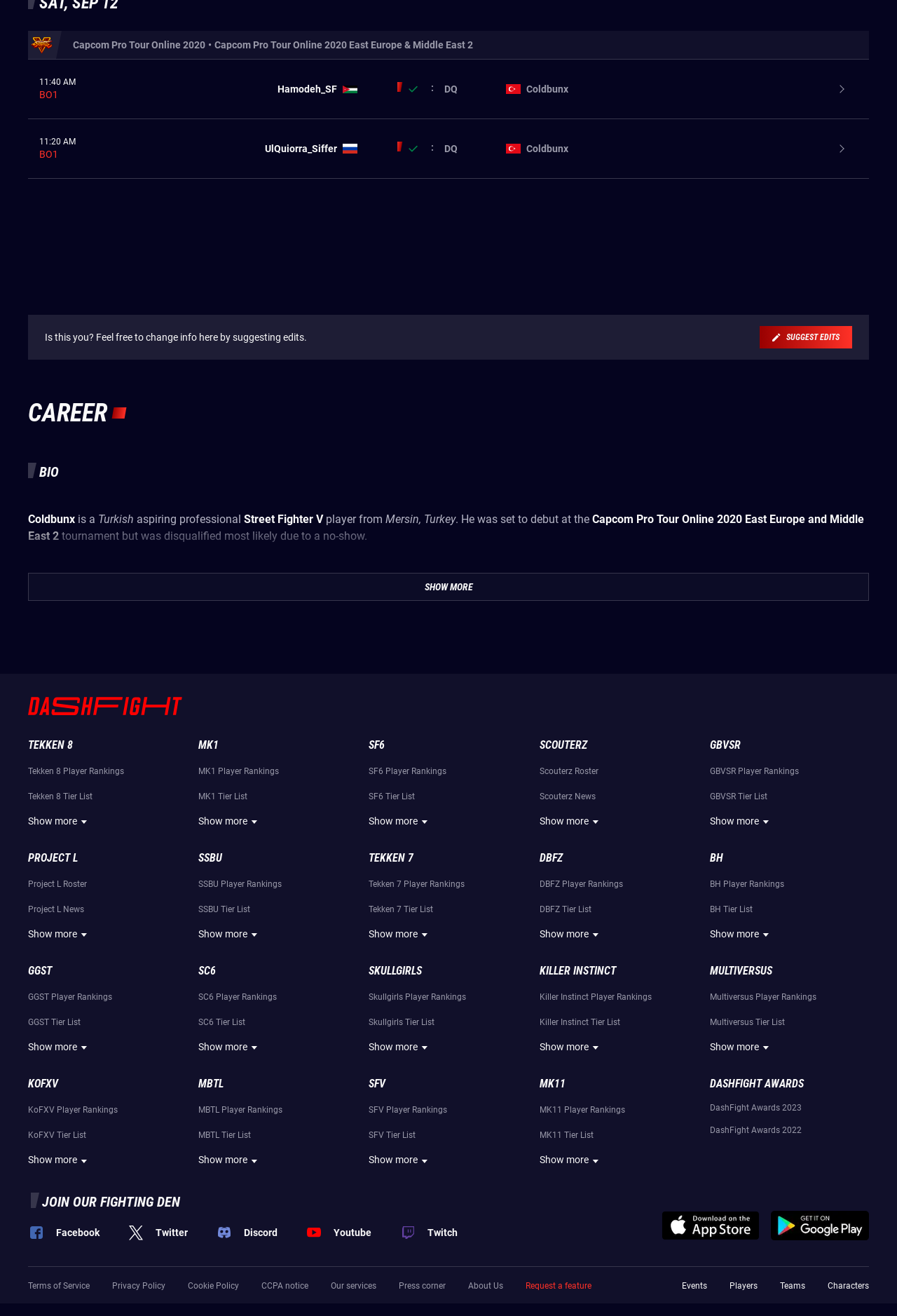Determine the bounding box coordinates for the clickable element required to fulfill the instruction: "Click on the 'DashFight' link". Provide the coordinates as four float numbers between 0 and 1, i.e., [left, top, right, bottom].

[0.031, 0.531, 0.203, 0.54]